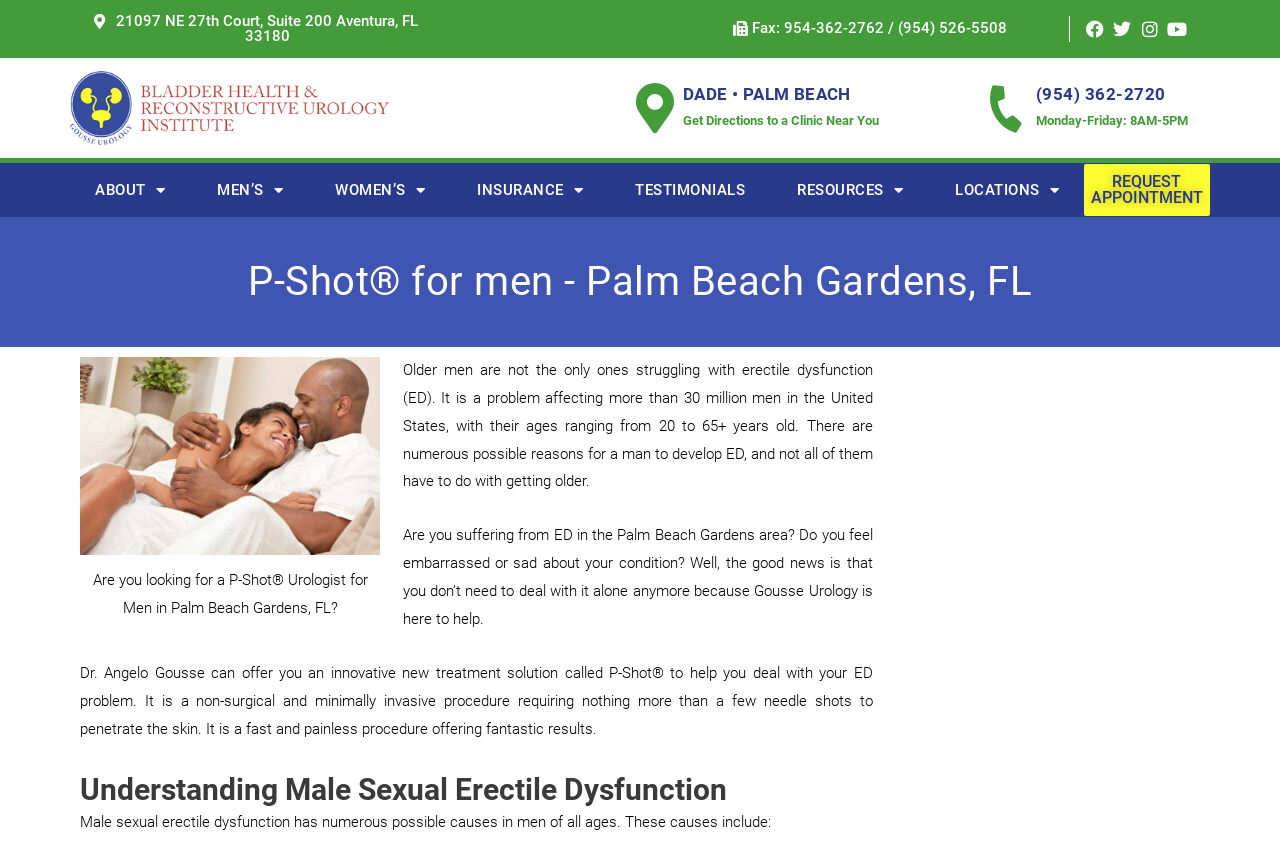Offer a meticulous description of the webpage's structure and content.

This webpage is about Dr. Angelo Gousse, a renowned urologist serving South Florida for over 25 years, specifically focusing on P-Shot treatment for men in Palm Beach Gardens, FL. 

At the top left, there is a link to the doctor's address, "21097 NE 27th Court, Suite 200 Aventura, FL 33180", followed by a fax number button. On the right side, there are four social media links. Below these elements, there is a navigation menu with links to "DADE • PALM BEACH", "Get Directions to a Clinic Near You", and a phone number "(954) 362-2720" with its corresponding link. 

The main content starts with a heading "P-Shot for men - Palm Beach Gardens, FL" and an image related to the topic. Below the image, there is a figcaption with a brief introduction to the P-Shot treatment and its purpose. 

The main text is divided into three paragraphs. The first paragraph explains that erectile dysfunction (ED) is a common problem affecting millions of men in the United States, regardless of age. The second paragraph introduces Dr. Angelo Gousse and his urology clinic, offering a solution to ED problems in the Palm Beach Gardens area. The third paragraph describes the P-Shot treatment, a non-surgical and minimally invasive procedure that can help deal with ED.

Finally, there is a heading "Understanding Male Sexual Erectile Dysfunction" followed by a paragraph explaining the various causes of male sexual erectile dysfunction.